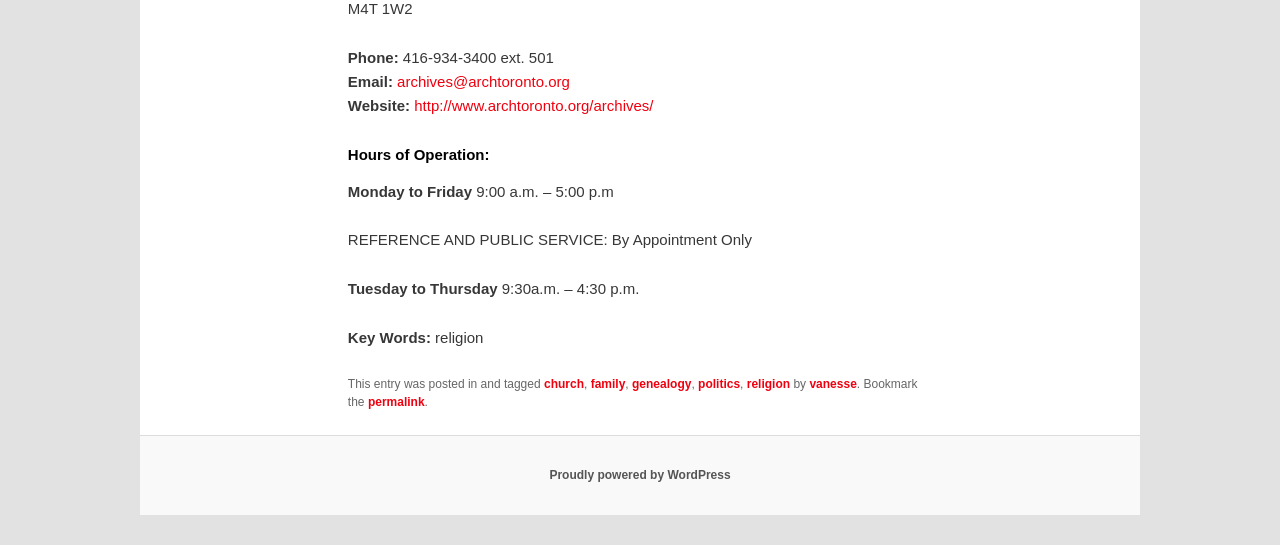Find the coordinates for the bounding box of the element with this description: "Fashion".

None